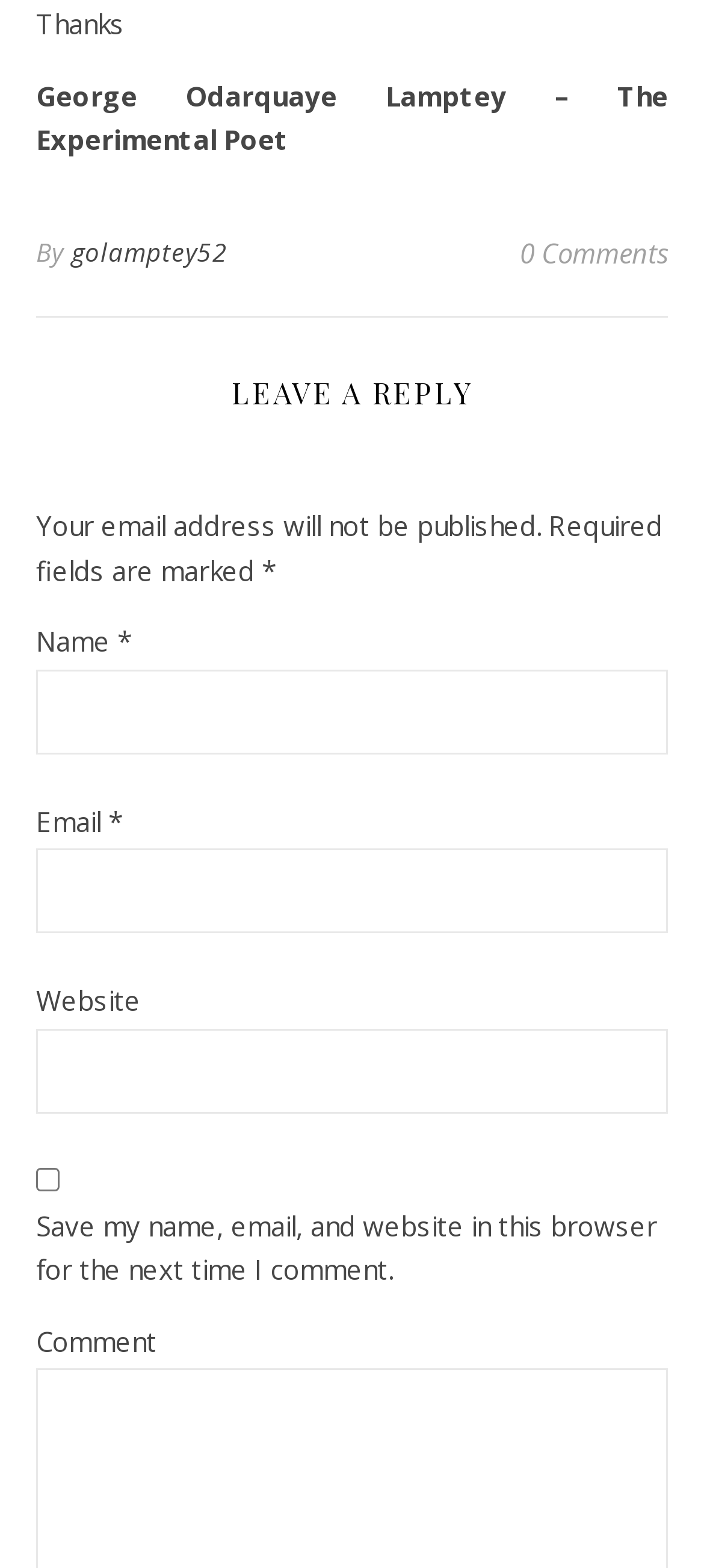What is the purpose of the checkbox?
Answer the question with detailed information derived from the image.

The checkbox is labeled 'Save my name, email, and website in this browser for the next time I comment.' which suggests that its purpose is to save the commenter's information for future comments.